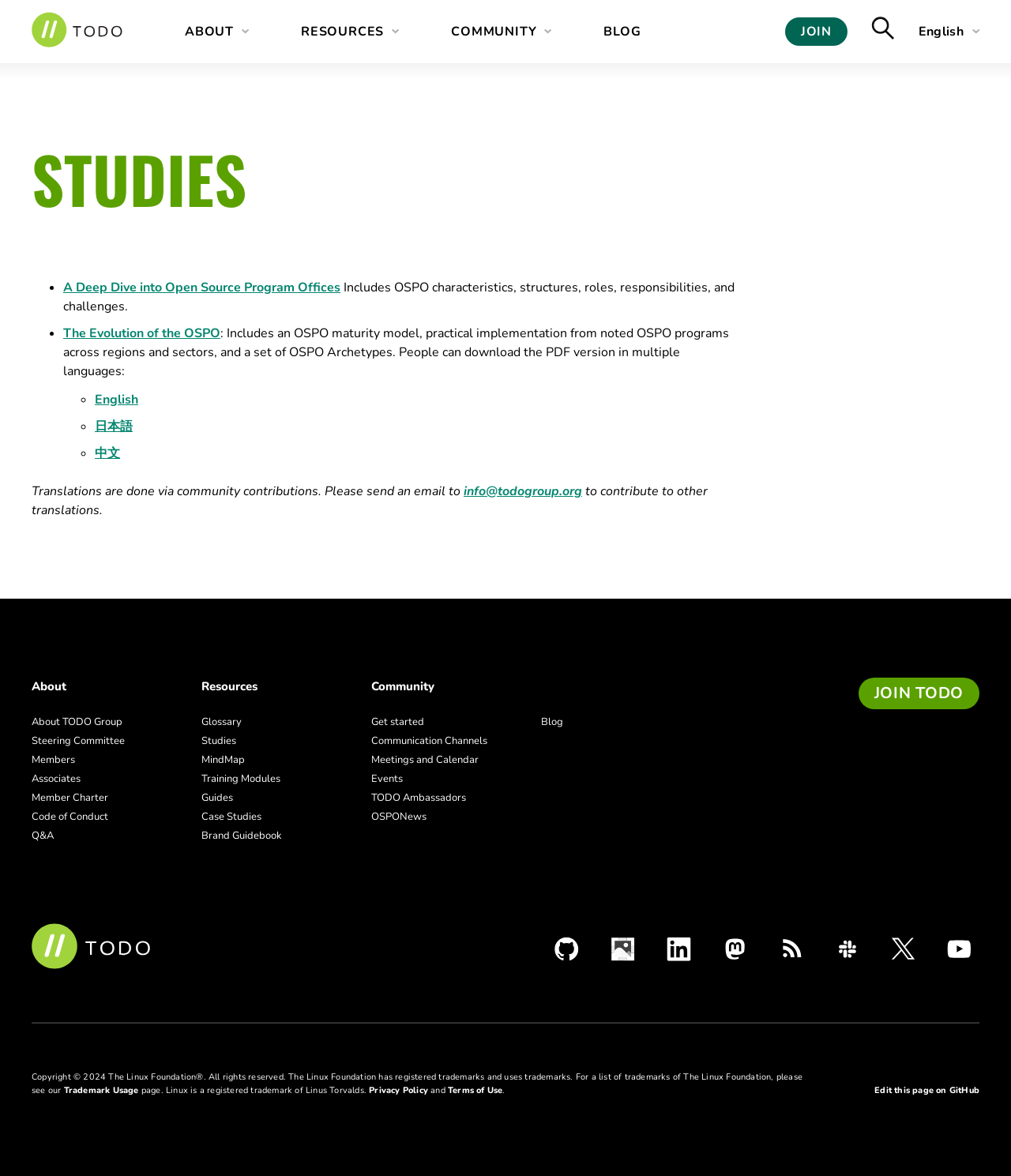Please determine the bounding box coordinates of the area that needs to be clicked to complete this task: 'Switch to Japanese language'. The coordinates must be four float numbers between 0 and 1, formatted as [left, top, right, bottom].

[0.909, 0.041, 0.968, 0.073]